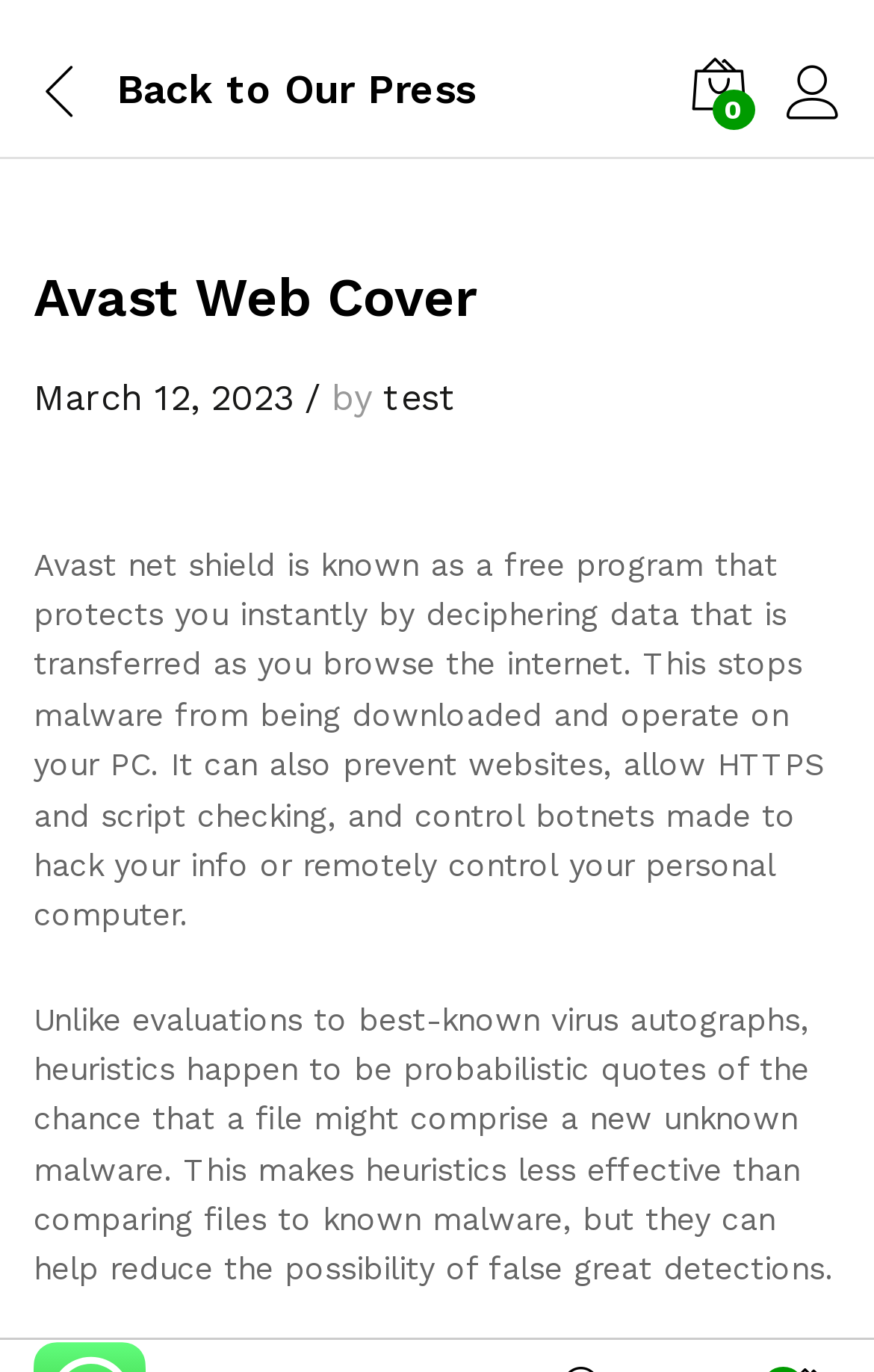Please find the bounding box for the UI component described as follows: "parent_node: Back to Our Press".

[0.882, 0.876, 0.974, 0.97]